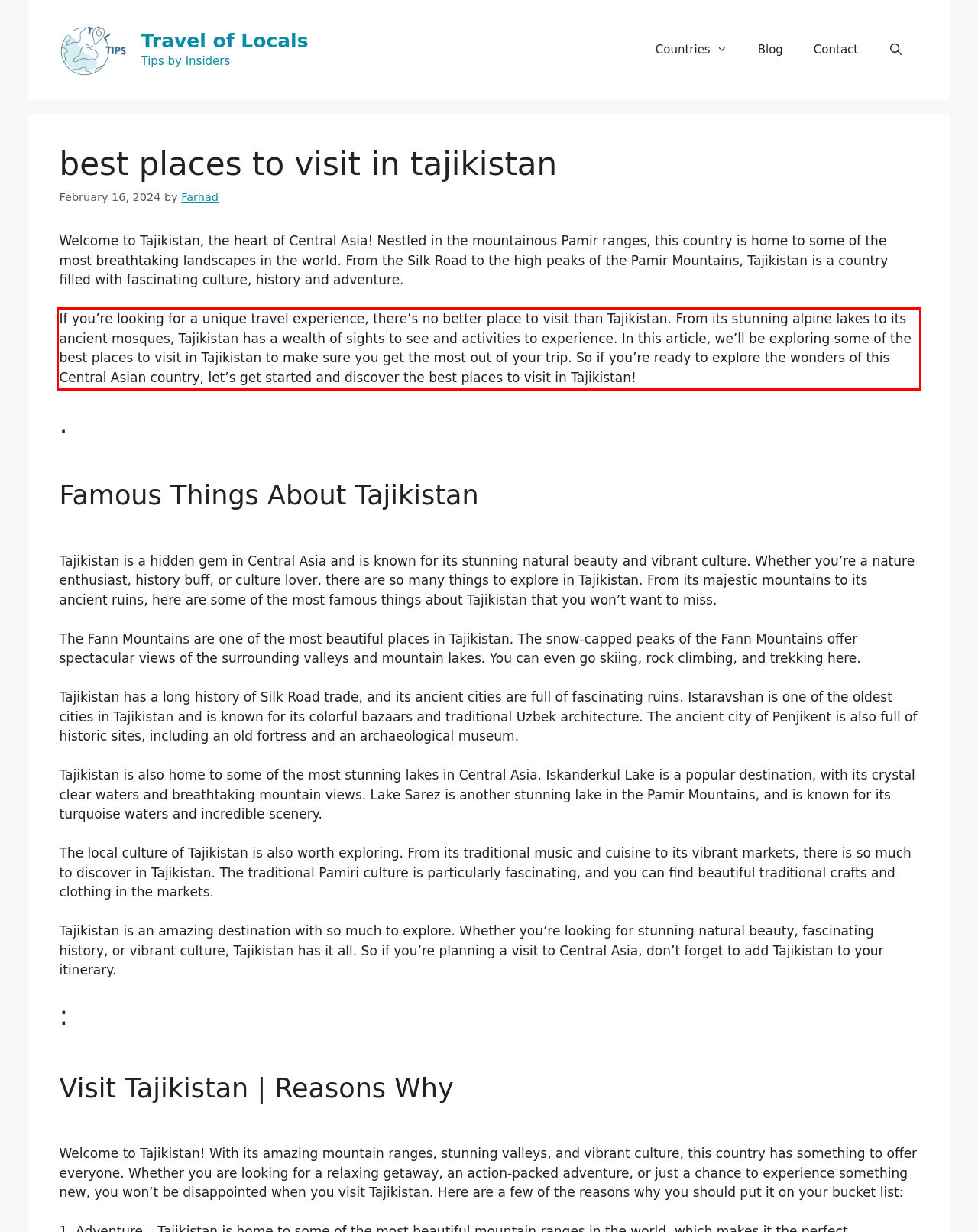There is a UI element on the webpage screenshot marked by a red bounding box. Extract and generate the text content from within this red box.

If you’re looking for a unique travel experience, there’s no better place to visit than Tajikistan. From its stunning alpine lakes to its ancient mosques, Tajikistan has a wealth of sights to see and activities to experience. In this article, we’ll be exploring some of the best places to visit in Tajikistan to make sure you get the most out of your trip. So if you’re ready to explore the wonders of this Central Asian country, let’s get started and discover the best places to visit in Tajikistan!